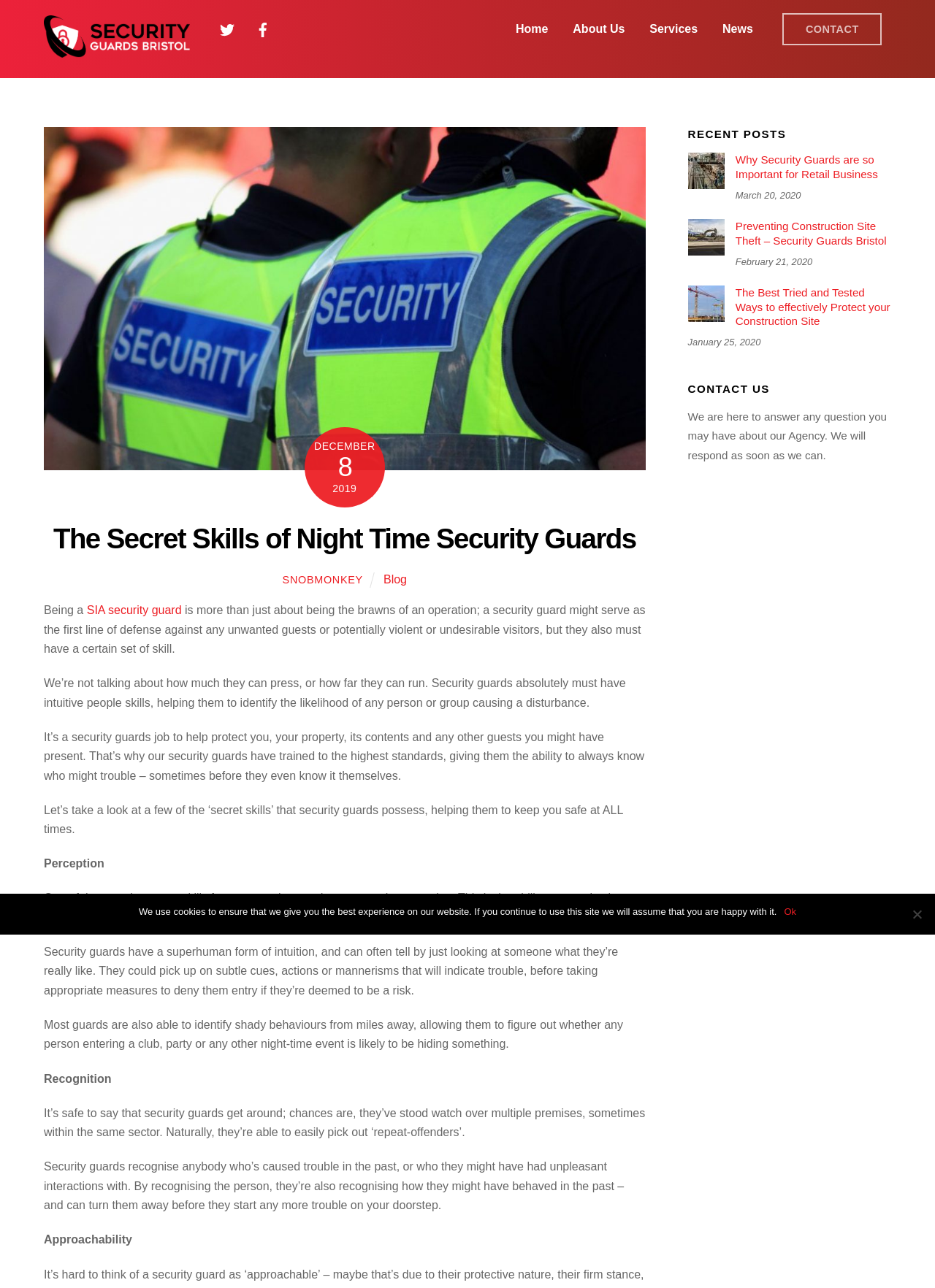Use one word or a short phrase to answer the question provided: 
What is the name of the security company?

Bristol Security Guards